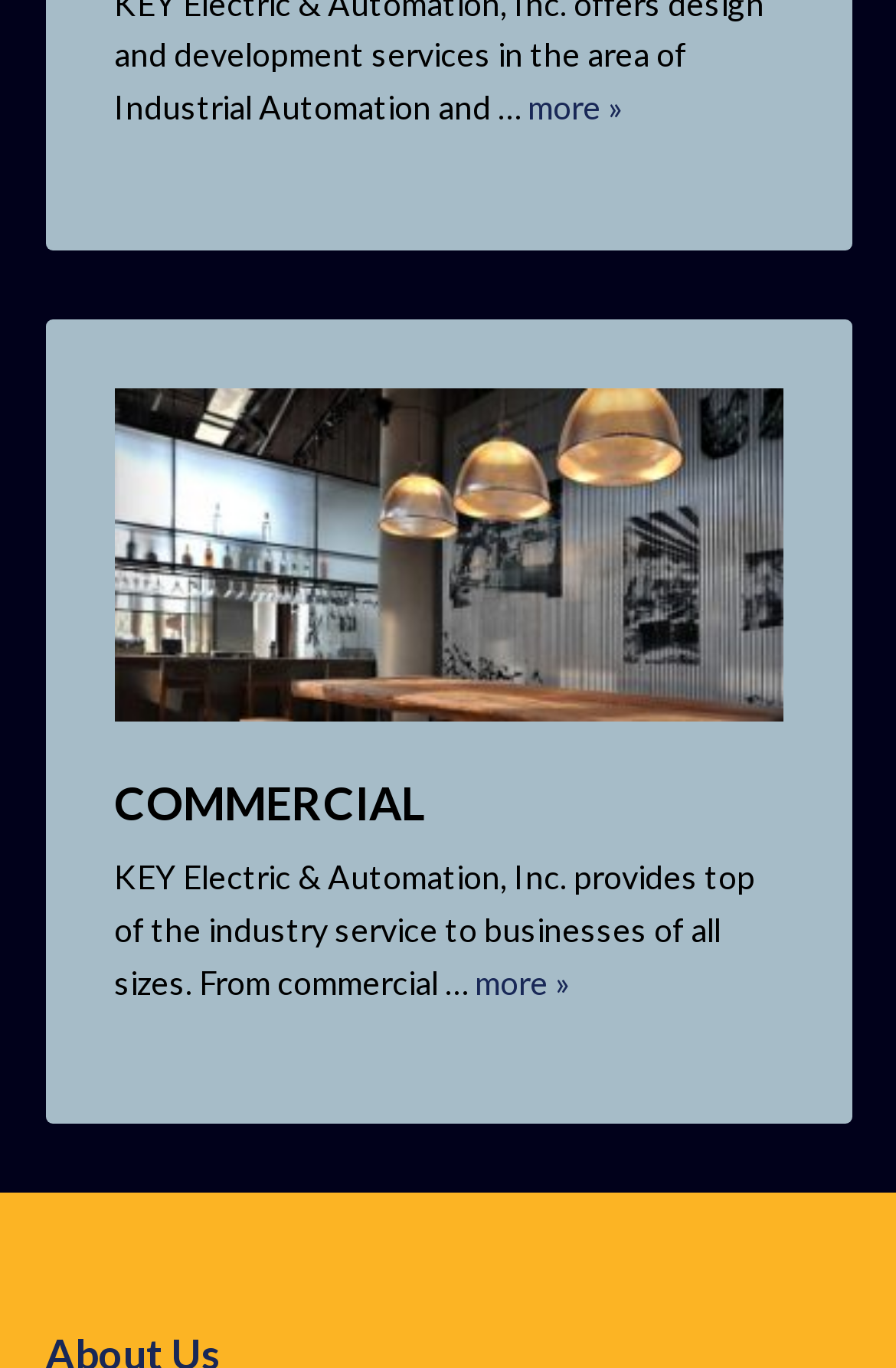Bounding box coordinates are specified in the format (top-left x, top-left y, bottom-right x, bottom-right y). All values are floating point numbers bounded between 0 and 1. Please provide the bounding box coordinate of the region this sentence describes: ← Previous Post

None